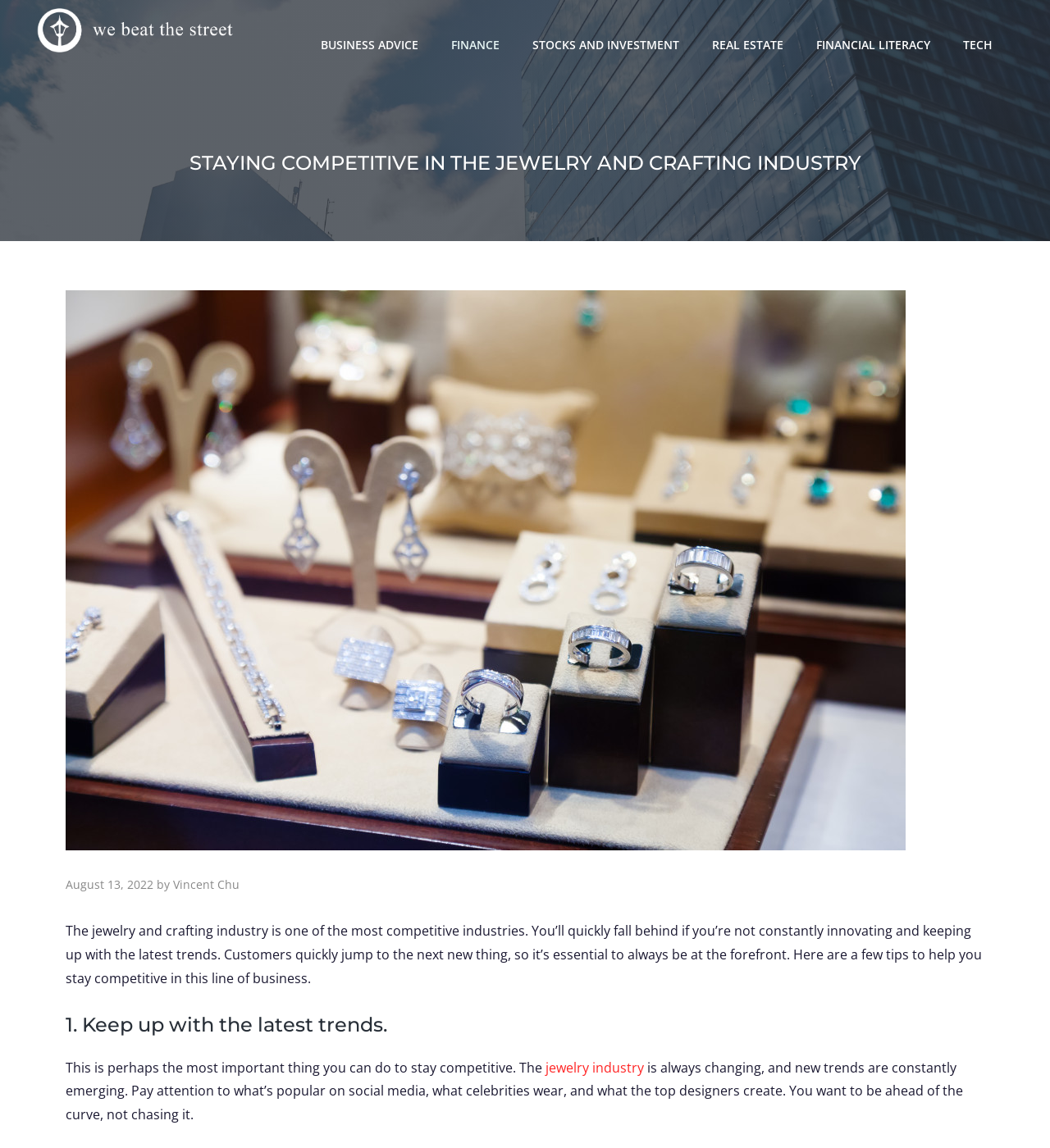Reply to the question with a single word or phrase:
What is the industry discussed in the article?

Jewelry and crafting